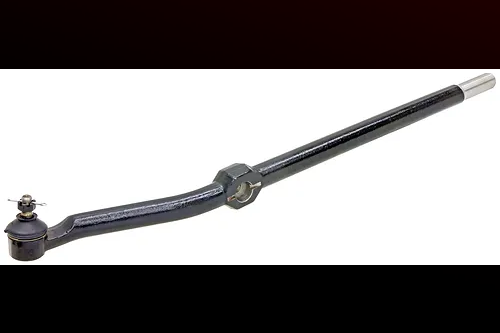What is the thread size of the drag link?
Please give a detailed answer to the question using the information shown in the image.

According to the caption, the drag link features 'oversized 1 1/8" threads', which ensures a robust fit and durability.